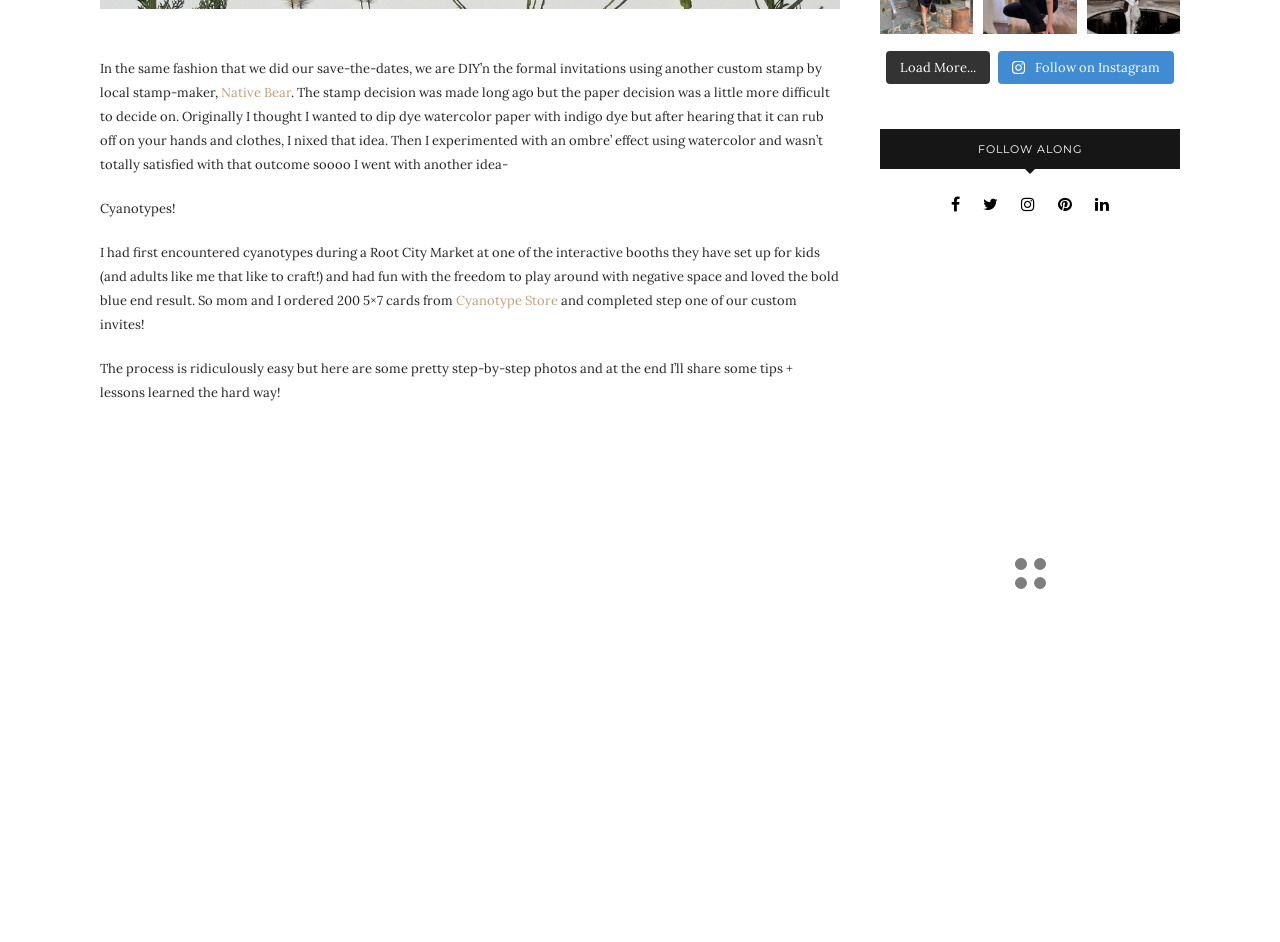Can you find the bounding box coordinates of the area I should click to execute the following instruction: "Shop Cropped Jeans"?

[0.743, 0.871, 0.823, 0.889]